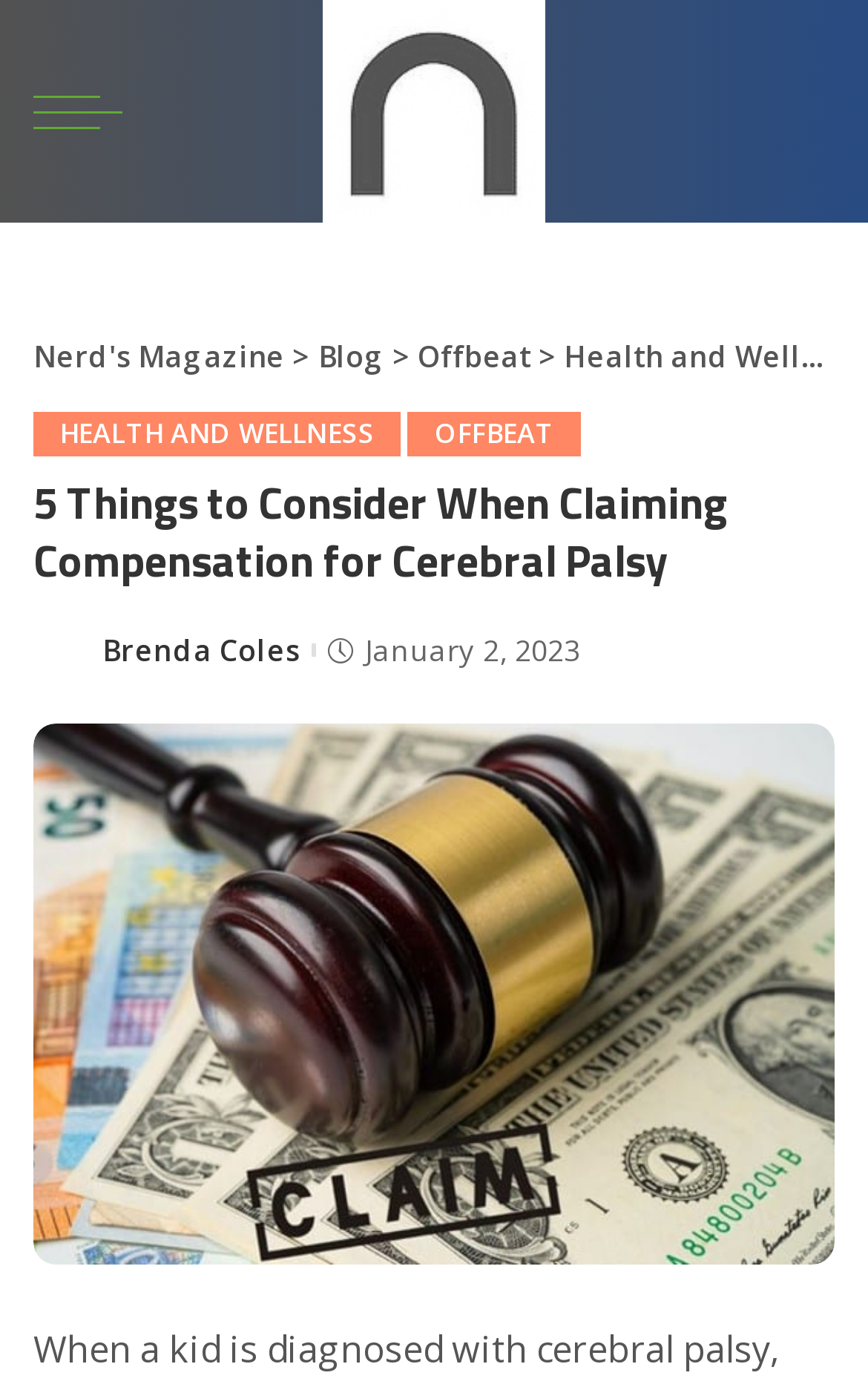Identify the webpage's primary heading and generate its text.

5 Things to Consider When Claiming Compensation for Cerebral Palsy